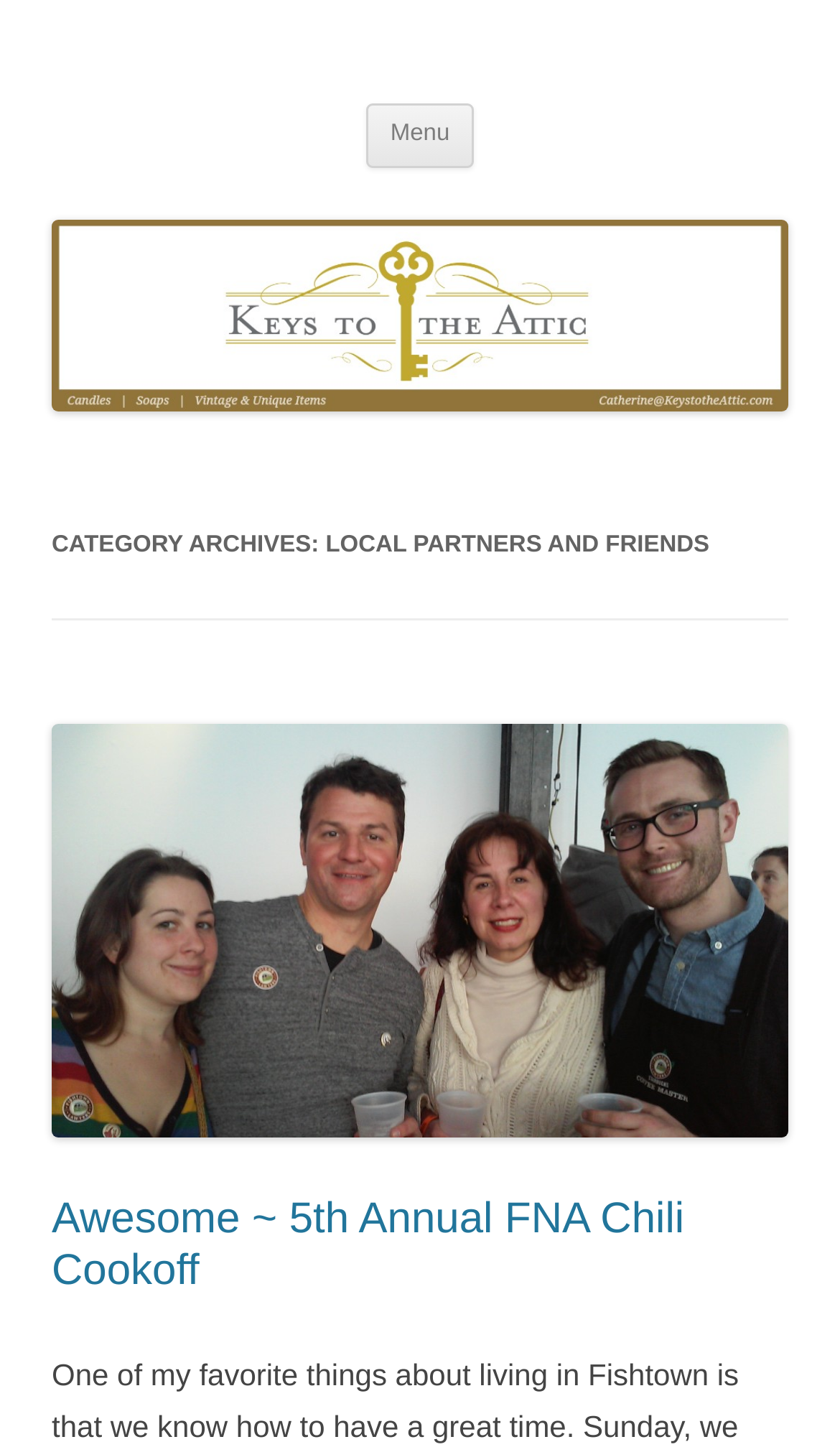Locate the bounding box of the UI element described by: "Create new account" in the given webpage screenshot.

None